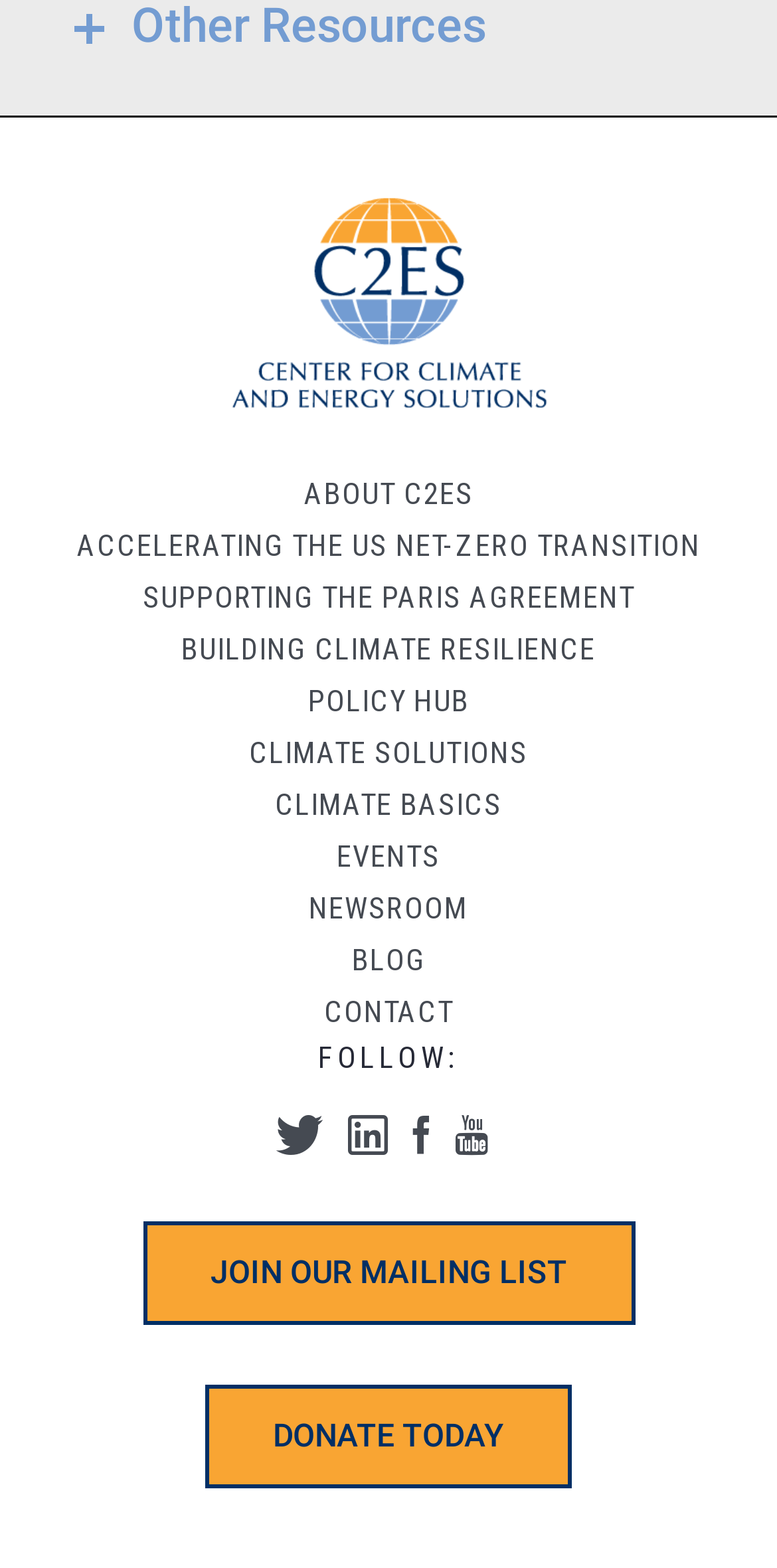What is the purpose of the 'DONATE TODAY' link?
Provide a concise answer using a single word or phrase based on the image.

To donate